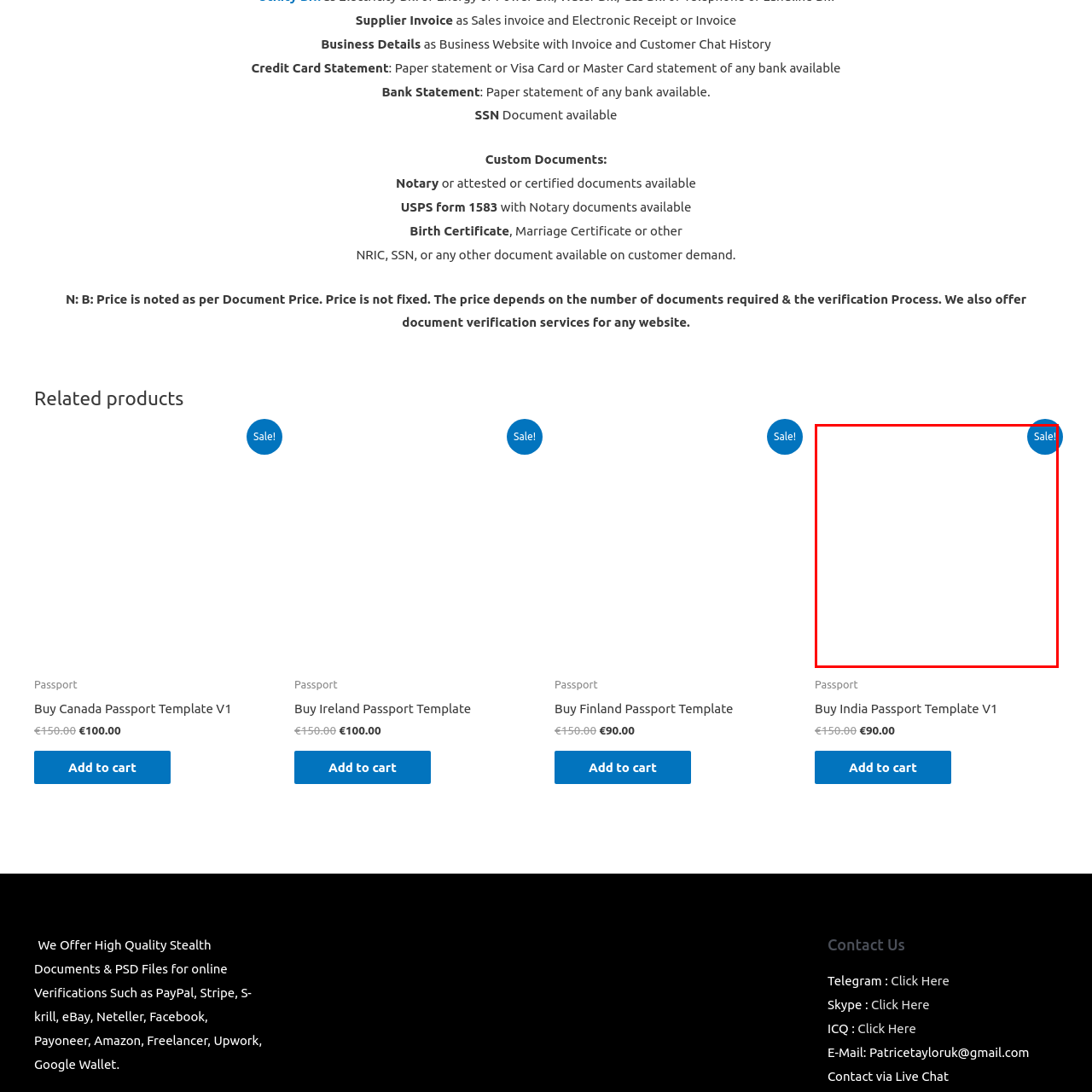What is written in bold white text?
Direct your attention to the image marked by the red bounding box and answer the question with a single word or phrase.

Sale!